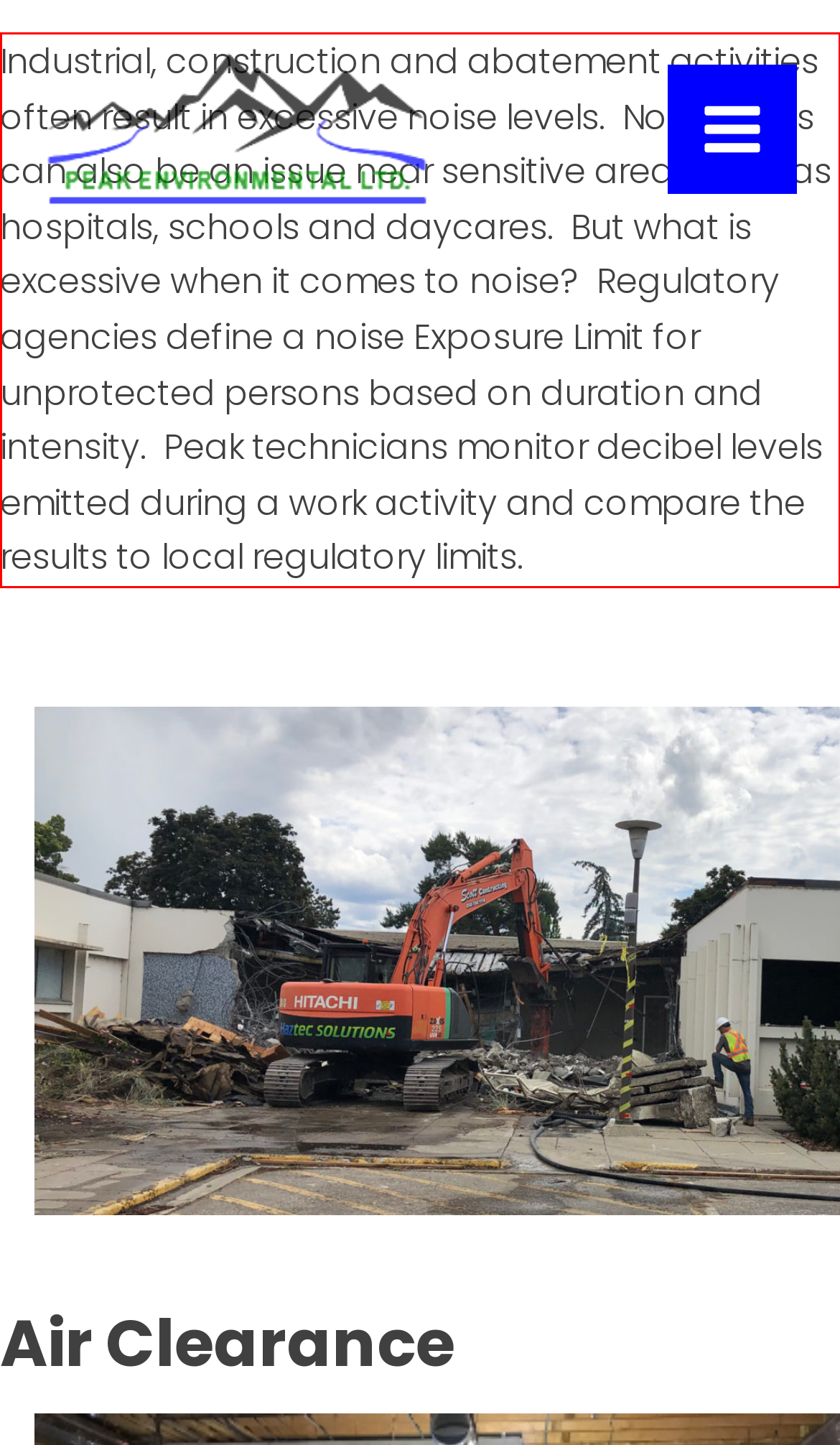Given a webpage screenshot, identify the text inside the red bounding box using OCR and extract it.

Industrial, construction and abatement activities often result in excessive noise levels. Noise levels can also be an issue near sensitive areas such as hospitals, schools and daycares. But what is excessive when it comes to noise? Regulatory agencies define a noise Exposure Limit for unprotected persons based on duration and intensity. Peak technicians monitor decibel levels emitted during a work activity and compare the results to local regulatory limits.